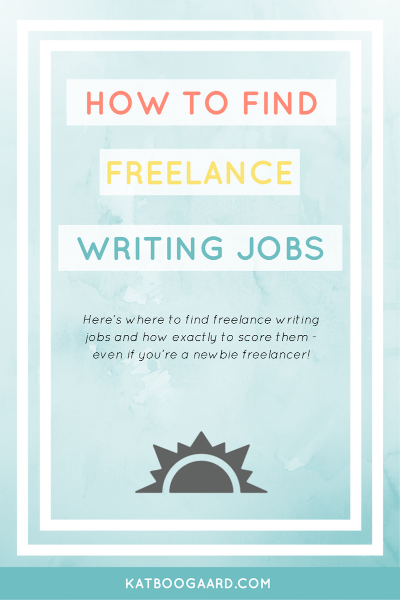Explain what is happening in the image with as much detail as possible.

The image features a vibrant and visually appealing design with a light blue watercolor background. At the top, bold text reads "HOW TO FIND" in red, followed by "FREELANCE" in yellow, and "WRITING JOBS" in a refreshing turquoise. Below the main headline, there is a complementary smaller text that says, "Here's where to find freelance writing jobs and how exactly to score them - even if you're a newbie freelancer!" A simplistic sun icon, rendered in black and white, is positioned at the bottom of the design, adding a cheerful touch to the overall aesthetic. This image serves as an engaging guide for individuals seeking information on freelance writing opportunities.